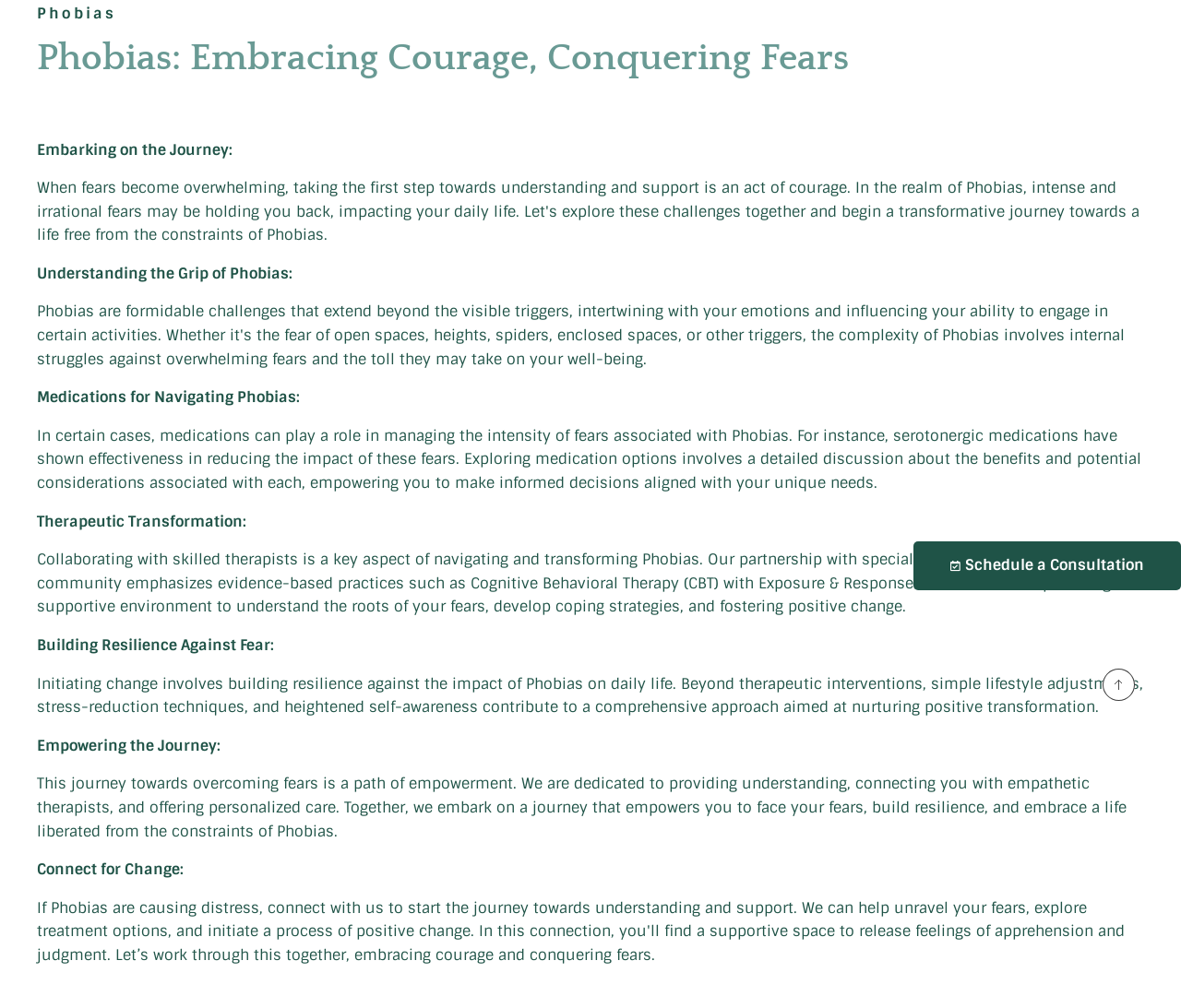Identify the bounding box coordinates for the UI element described as: "Christian Music Releases".

None